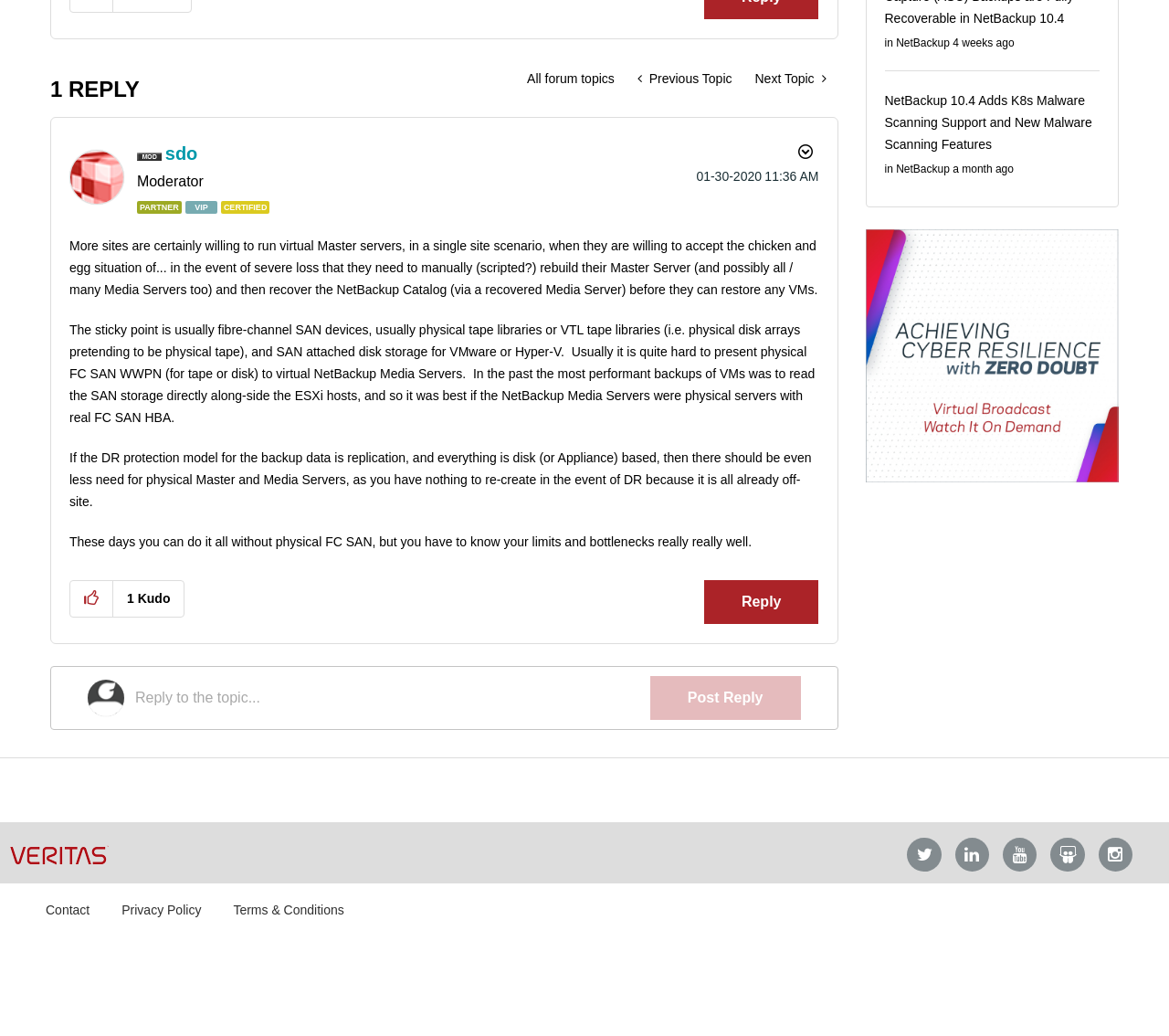Using the format (top-left x, top-left y, bottom-right x, bottom-right y), provide the bounding box coordinates for the described UI element. All values should be floating point numbers between 0 and 1: All forum topics

[0.441, 0.059, 0.536, 0.092]